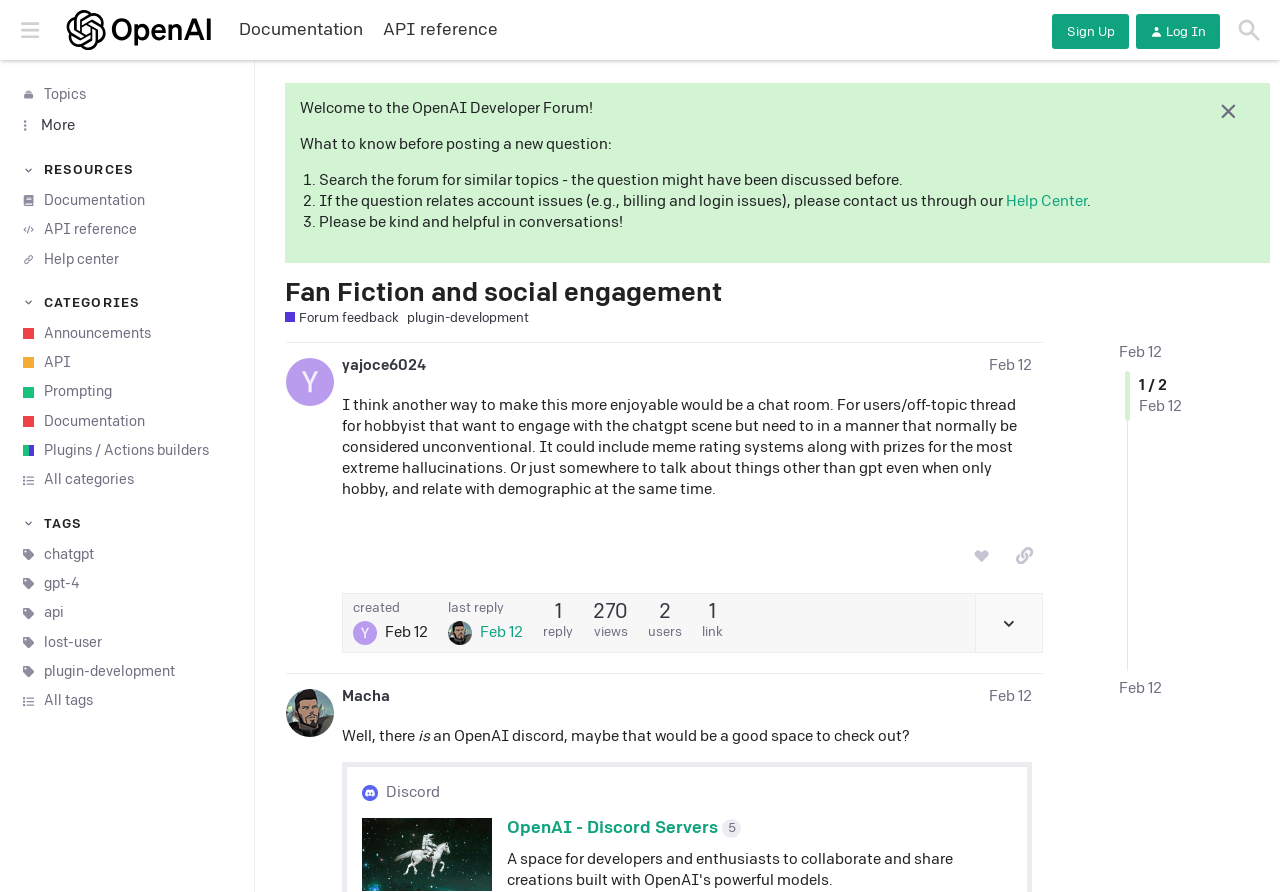What is the username of the author of the first post?
Answer the question in a detailed and comprehensive manner.

I looked at the heading of the first post, which says 'yajoce6024 Feb 12', and determined that 'yajoce6024' is the username of the author of the post.